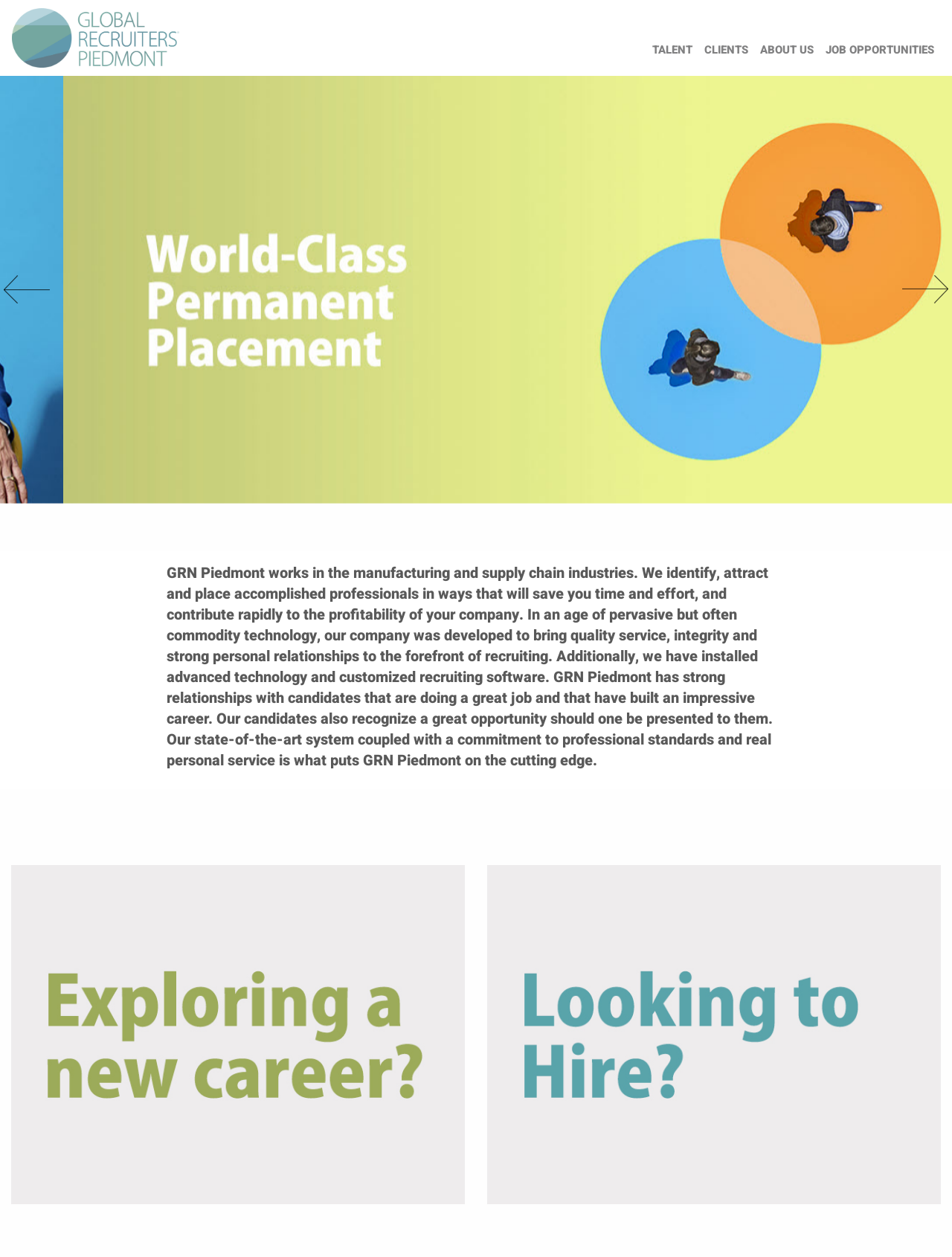Identify the bounding box coordinates of the region I need to click to complete this instruction: "View previous slide".

[0.0, 0.208, 0.069, 0.253]